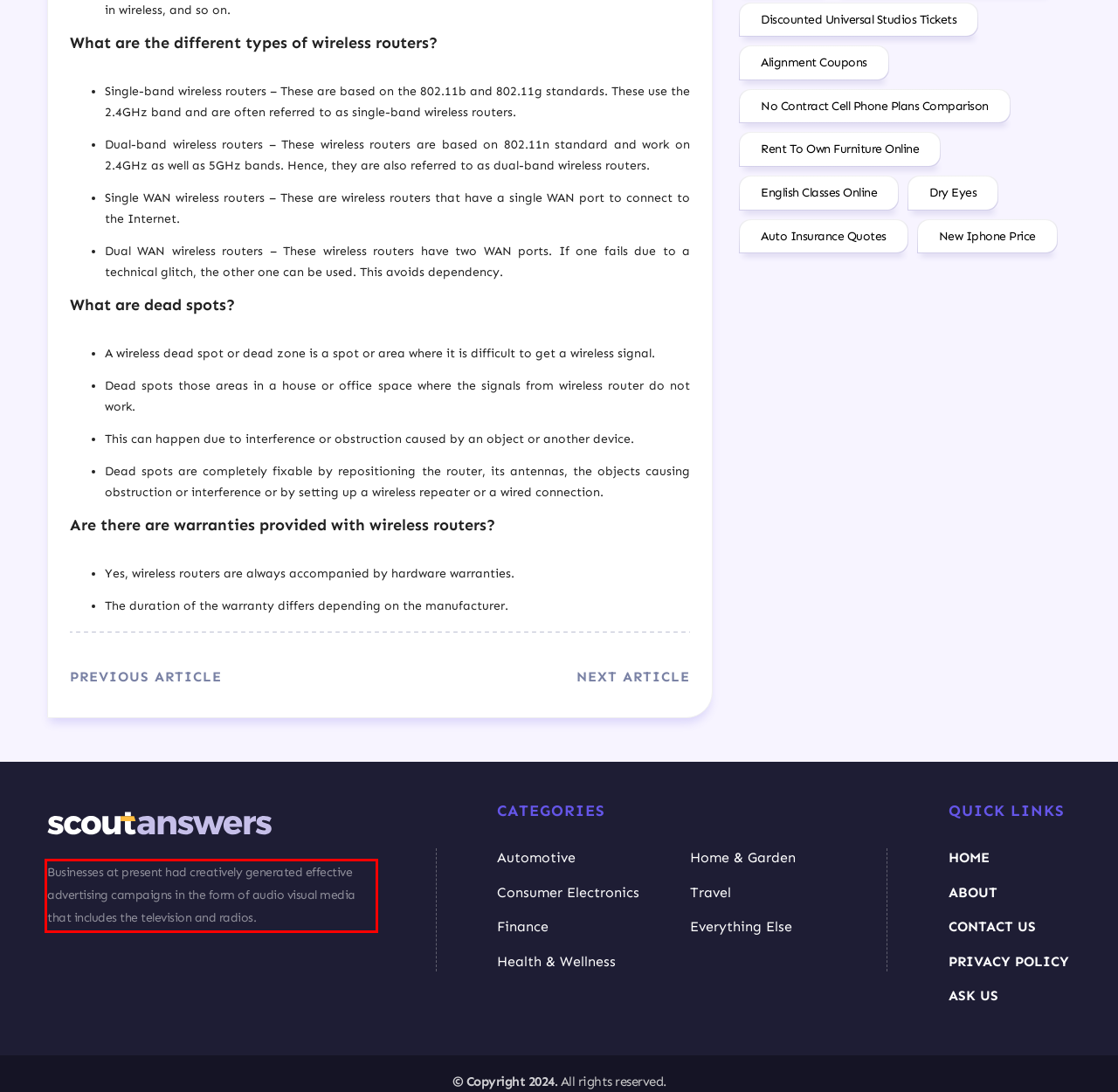There is a screenshot of a webpage with a red bounding box around a UI element. Please use OCR to extract the text within the red bounding box.

Businesses at present had creatively generated effective advertising campaigns in the form of audio visual media that includes the television and radios.